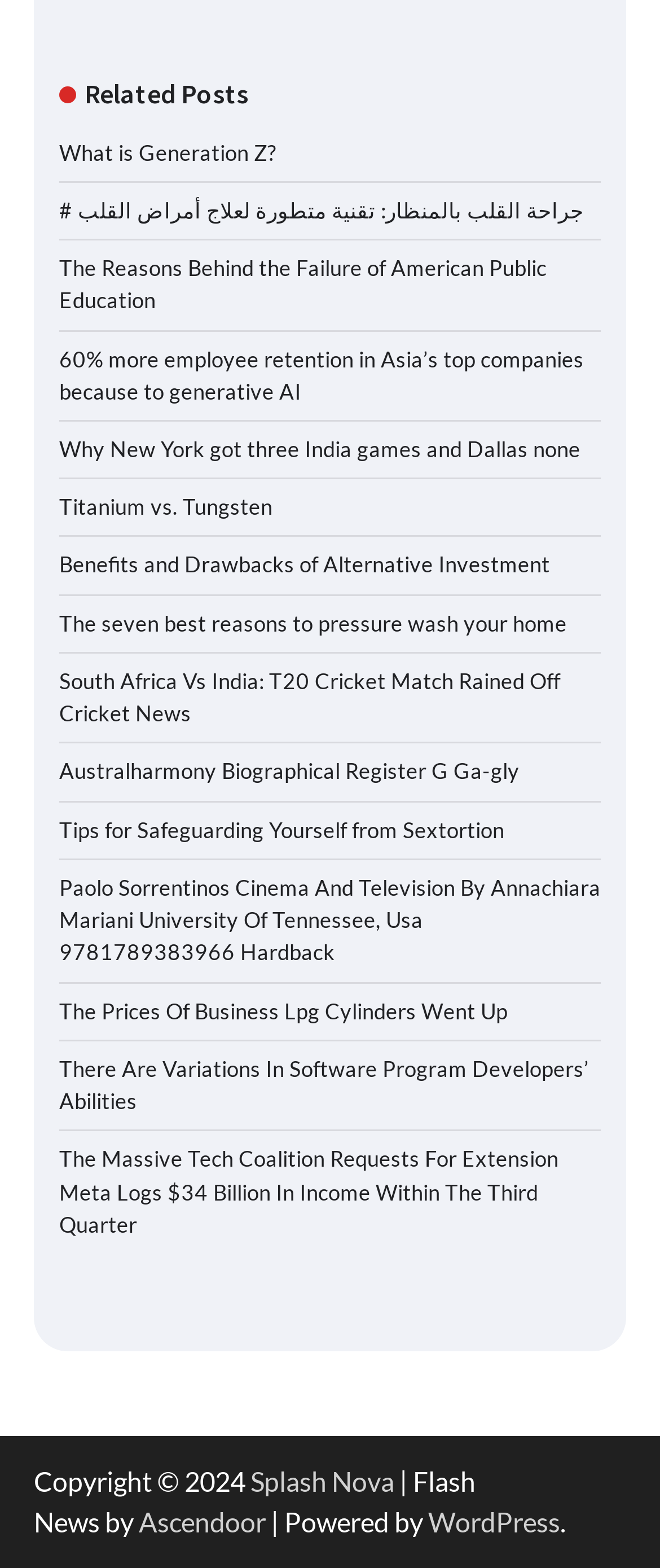Can you give a comprehensive explanation to the question given the content of the image?
What is the last link in the Related Posts section?

I looked at the last link element under the 'Related Posts' heading, which has the text 'The Massive Tech Coalition Requests For Extension Meta Logs $34 Billion In Income Within The Third Quarter'.